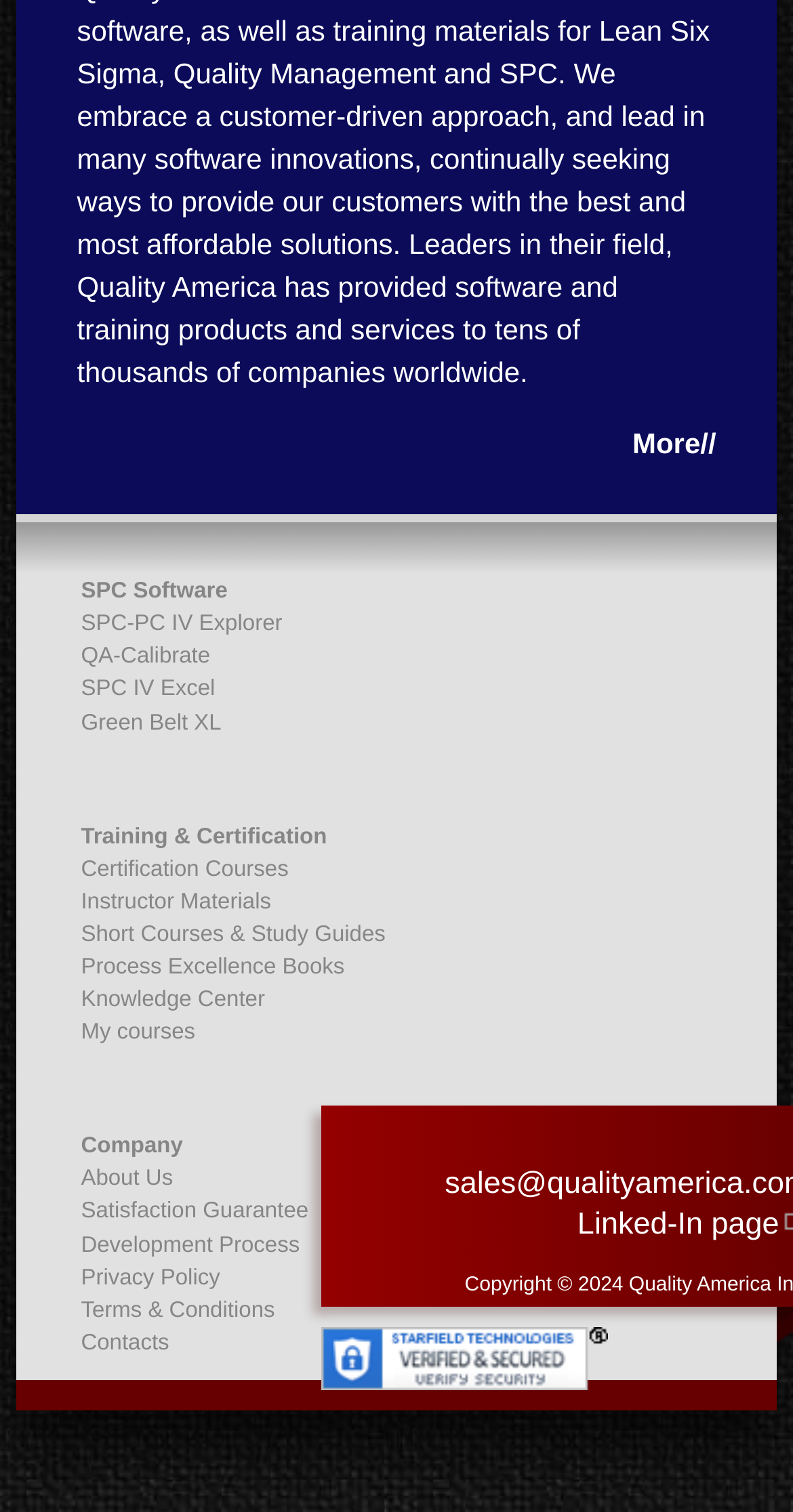Identify the bounding box coordinates for the element you need to click to achieve the following task: "View About Us". The coordinates must be four float values ranging from 0 to 1, formatted as [left, top, right, bottom].

[0.097, 0.769, 0.394, 0.791]